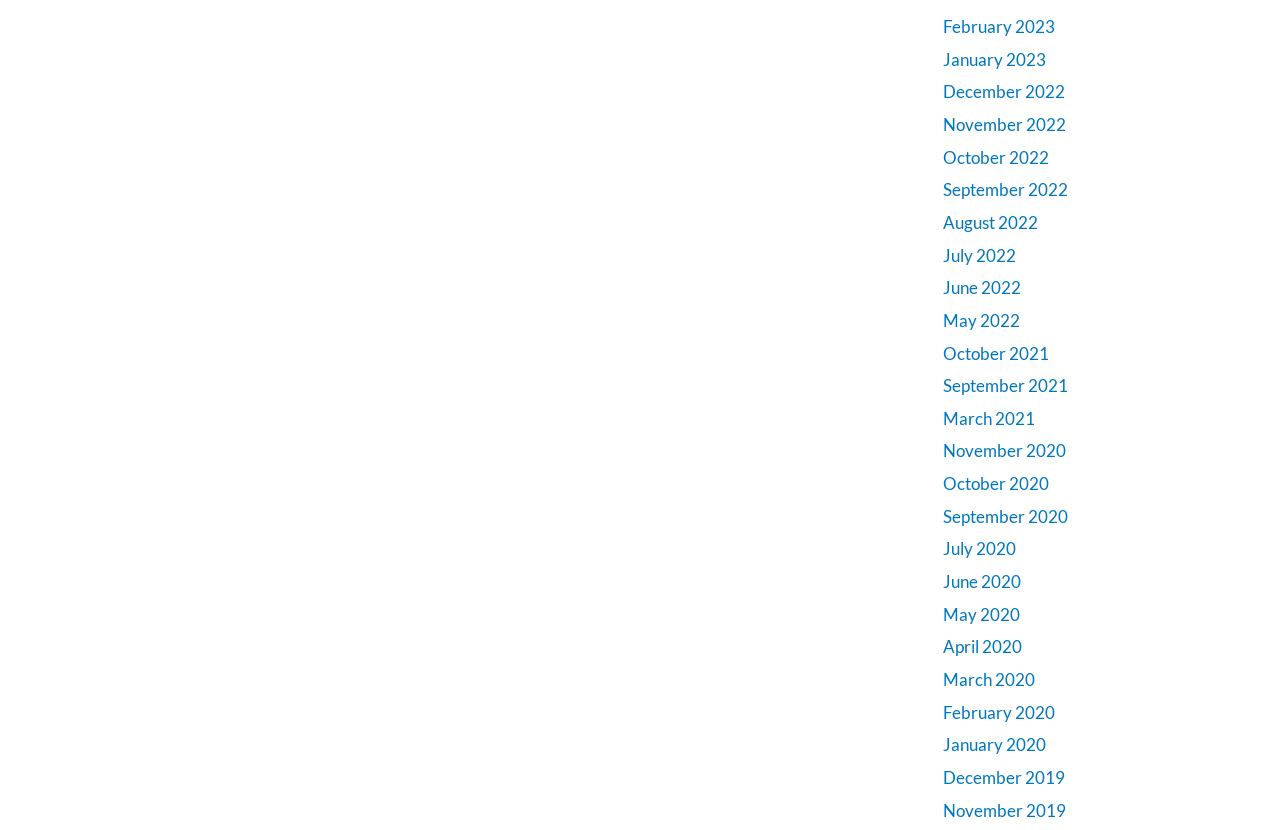What is the earliest month listed? Refer to the image and provide a one-word or short phrase answer.

December 2019